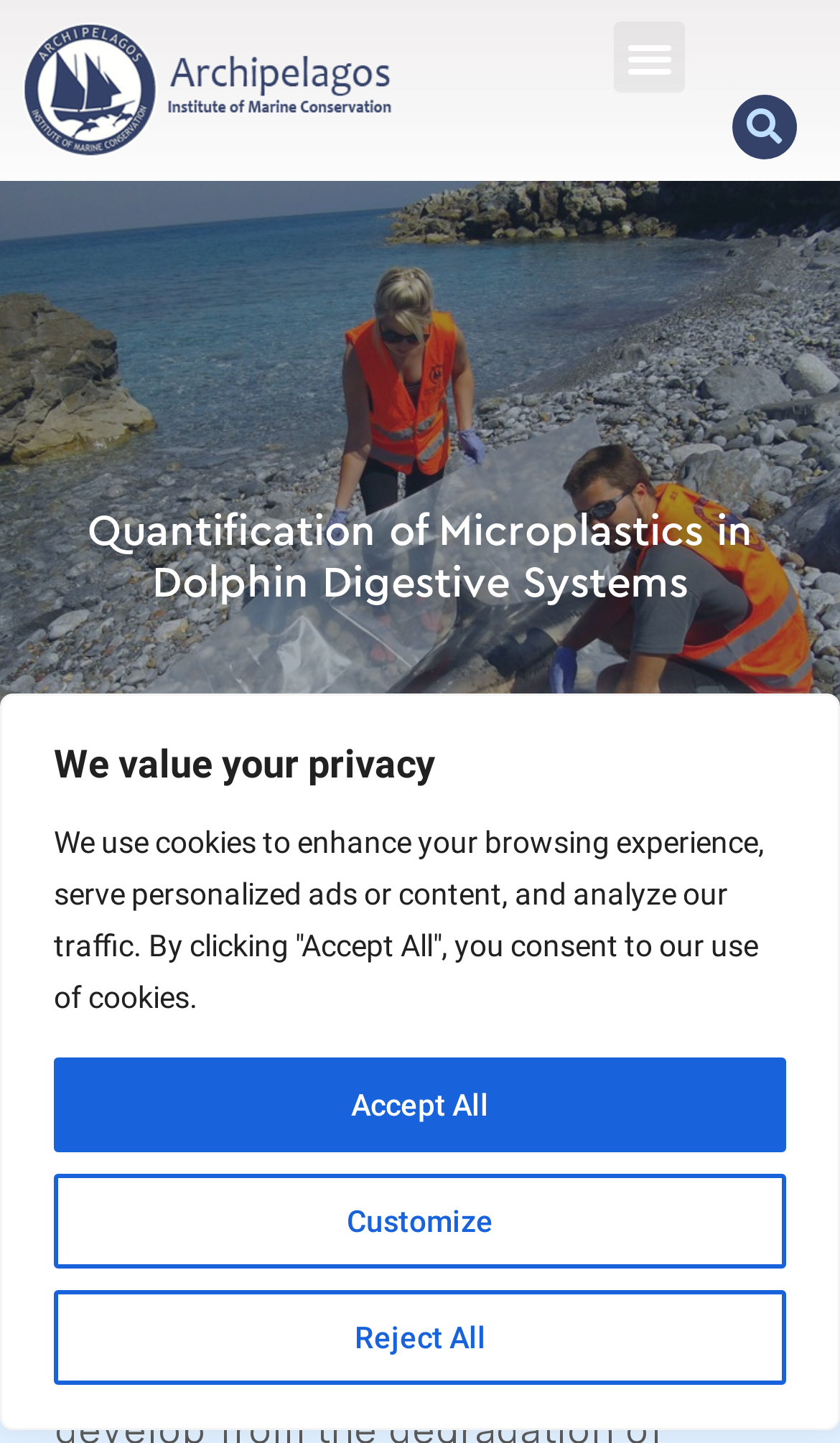Give a detailed account of the webpage's layout and content.

The webpage is about "Quantification of Microplastics in Dolphin Digestive Systems" and appears to be a research or academic article. At the top of the page, there is a privacy notice that spans the entire width, informing users about the use of cookies and providing options to customize, reject, or accept all cookies. This notice is divided into a heading, "We value your privacy", and three buttons: "Customize", "Reject All", and "Accept All".

Below the privacy notice, there is a link on the left side of the page, followed by a menu toggle button on the right side. A search bar is located on the right side of the page, accompanied by a search button.

The main content of the page is headed by a title, "Quantification of Microplastics in Dolphin Digestive Systems", which is centered and takes up most of the page width. The title is positioned above the main content, which is not described in the provided accessibility tree.